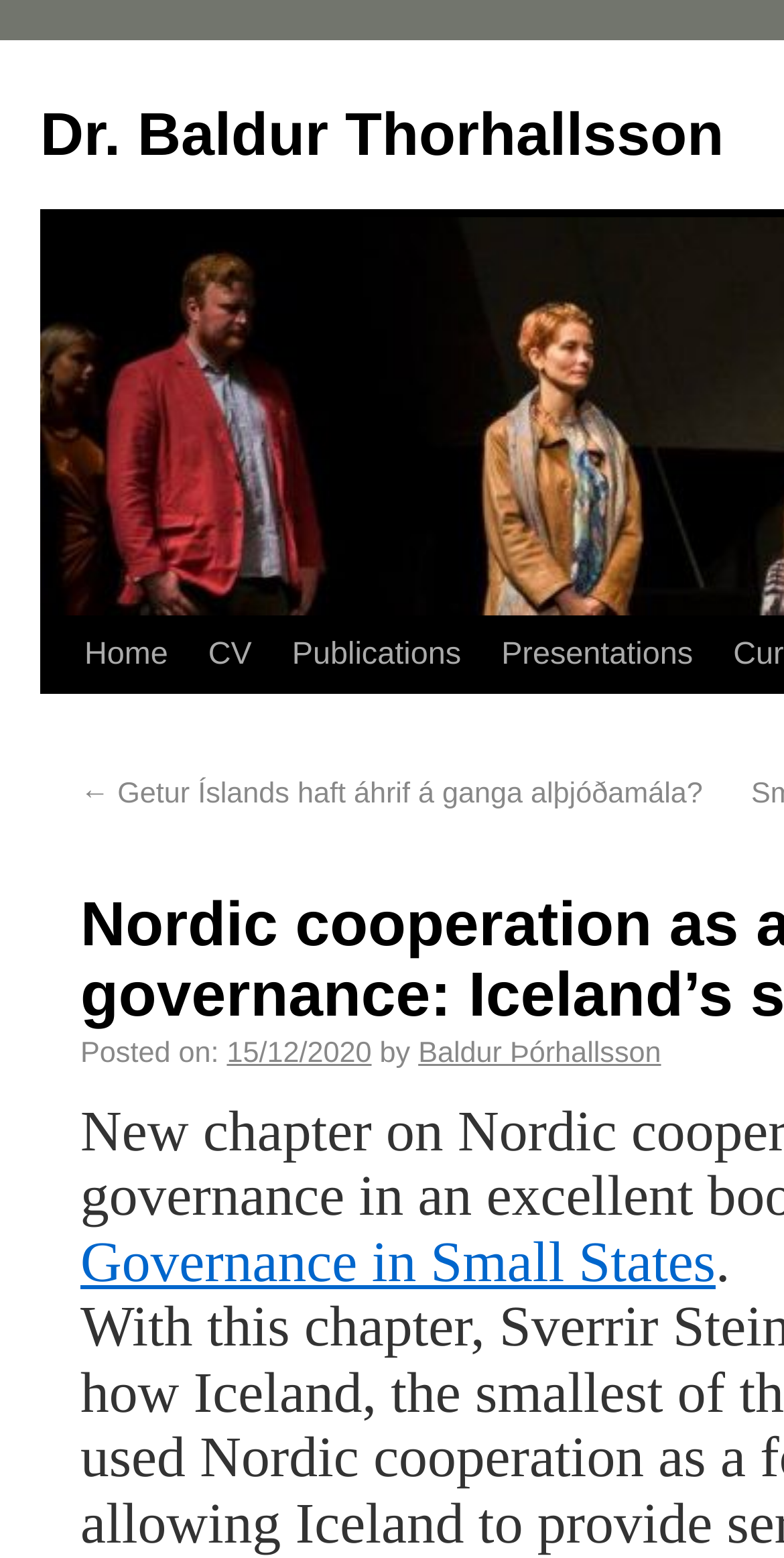Identify the bounding box coordinates of the clickable region to carry out the given instruction: "go to Dr. Baldur Thorhallsson's page".

[0.051, 0.066, 0.923, 0.108]